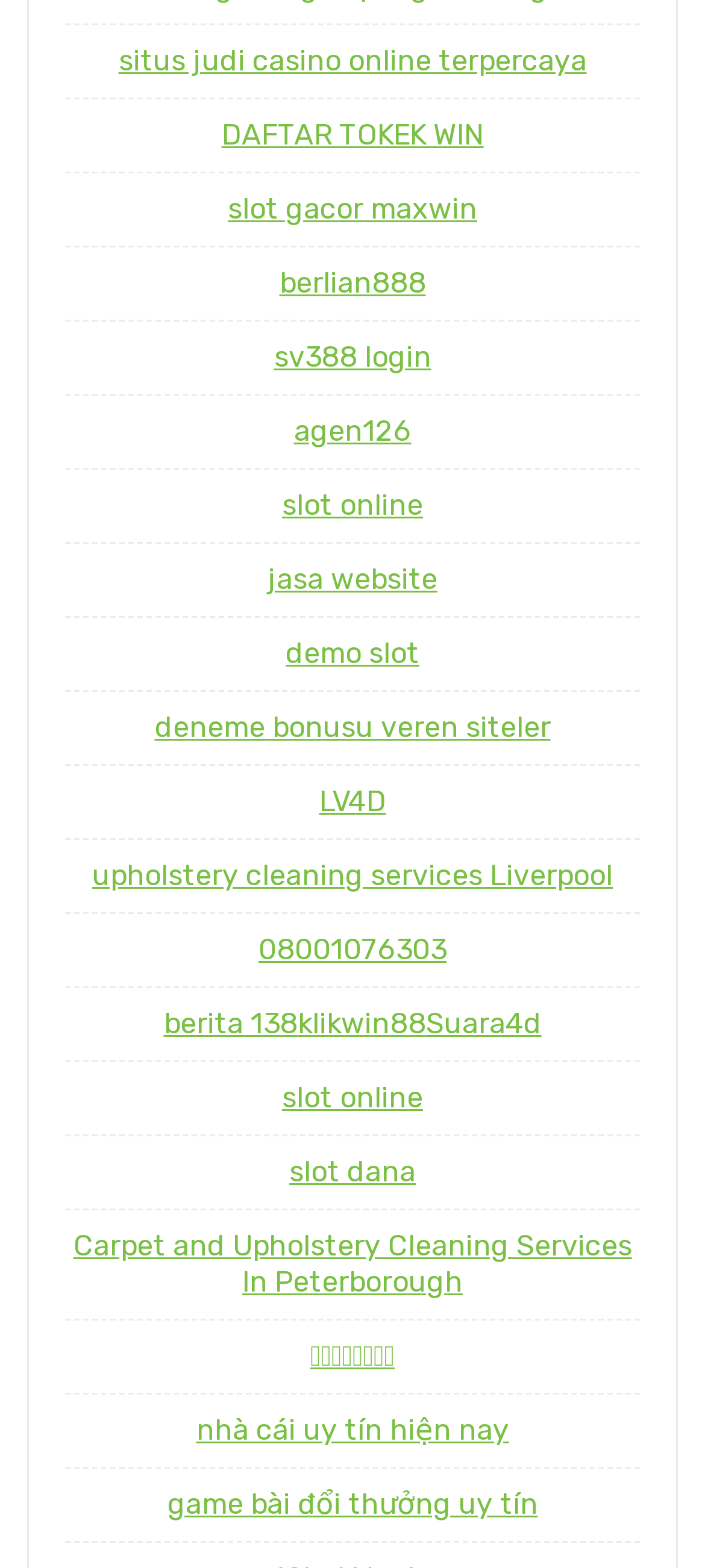Answer the question with a single word or phrase: 
How many links have the text 'slot online'?

2